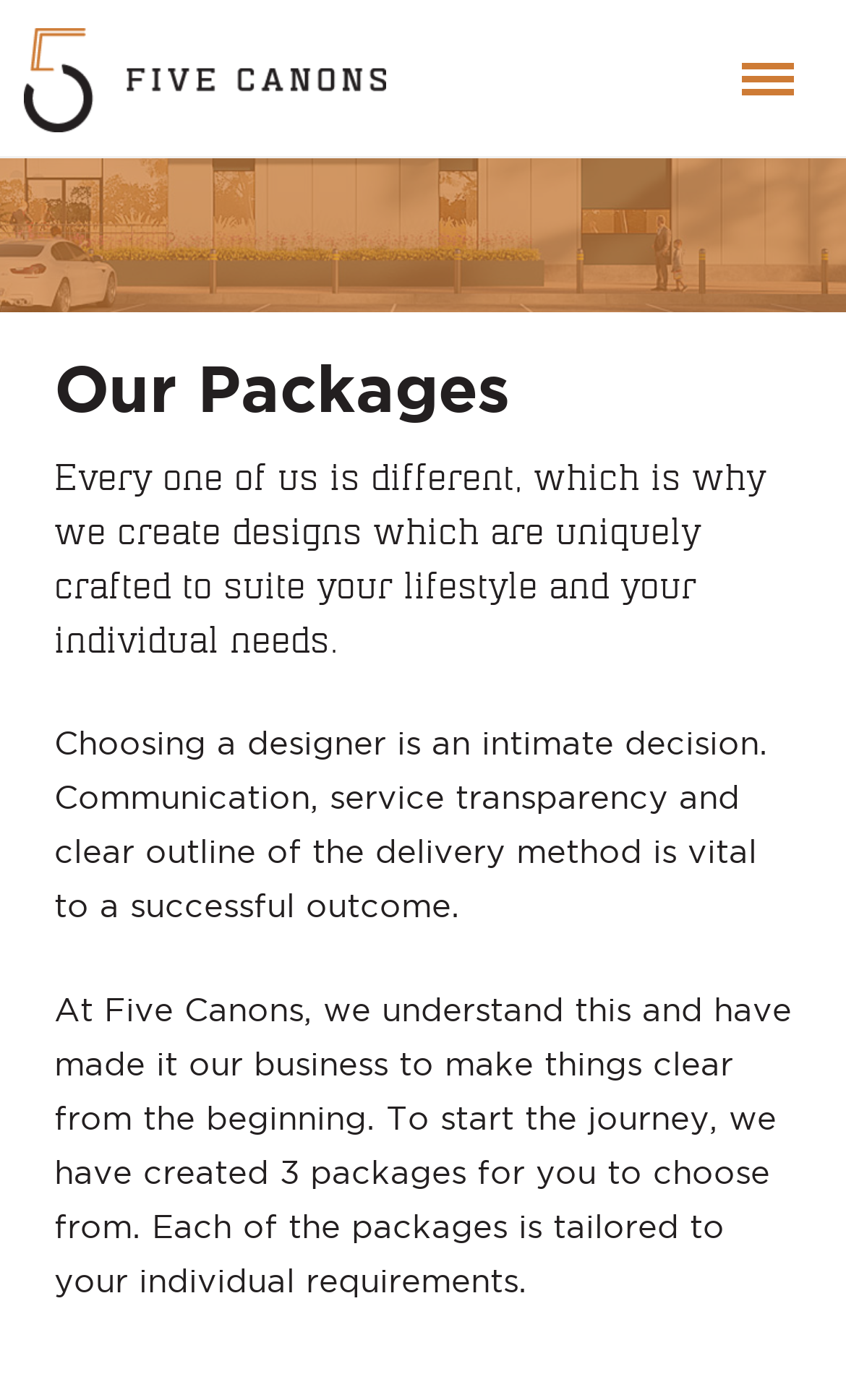Determine the bounding box coordinates (top-left x, top-left y, bottom-right x, bottom-right y) of the UI element described in the following text: parent_node: Five Canons

[0.877, 0.045, 0.938, 0.068]